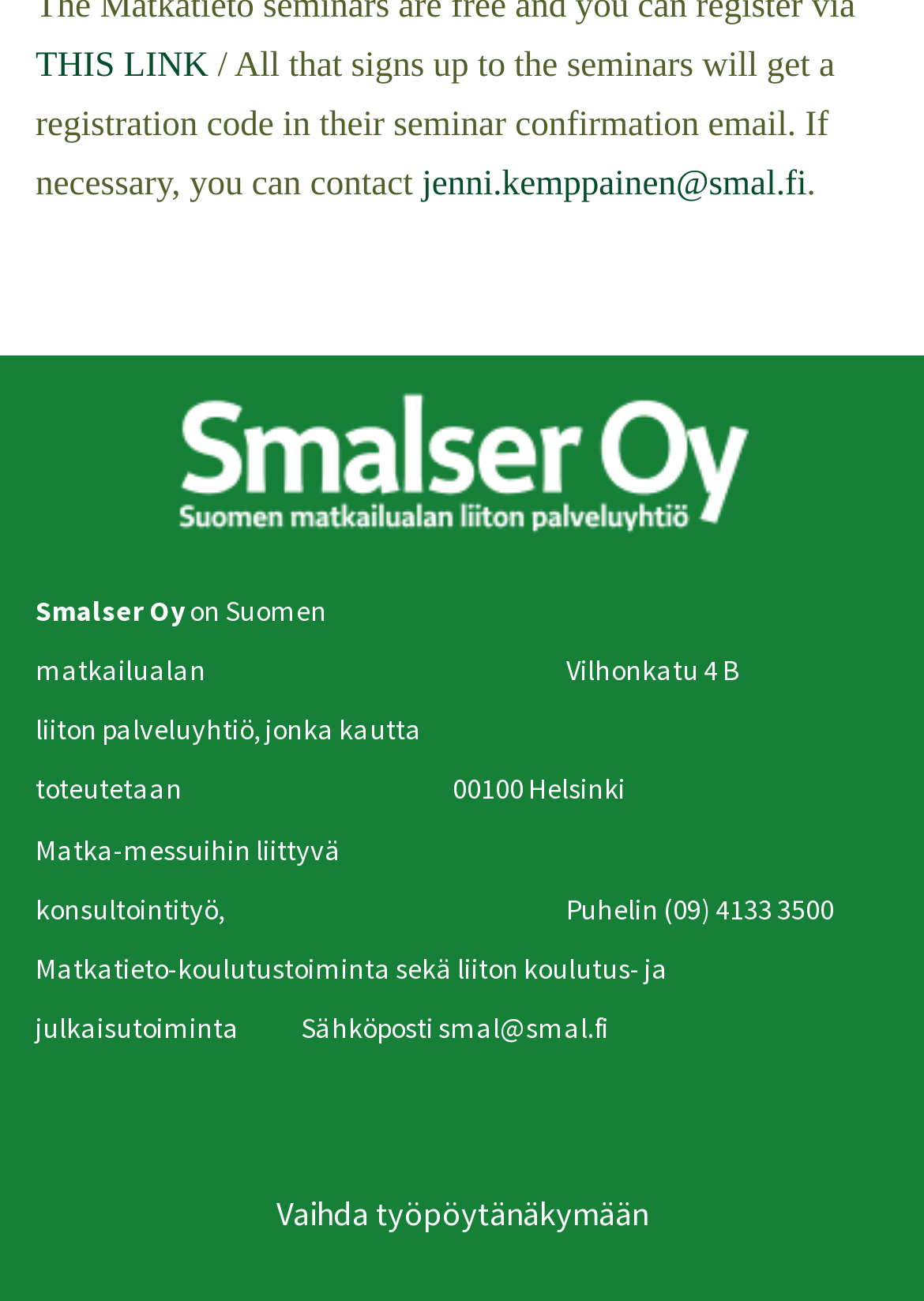Refer to the element description Vaihda työpöytänäkymään and identify the corresponding bounding box in the screenshot. Format the coordinates as (top-left x, top-left y, bottom-right x, bottom-right y) with values in the range of 0 to 1.

[0.038, 0.892, 0.962, 0.973]